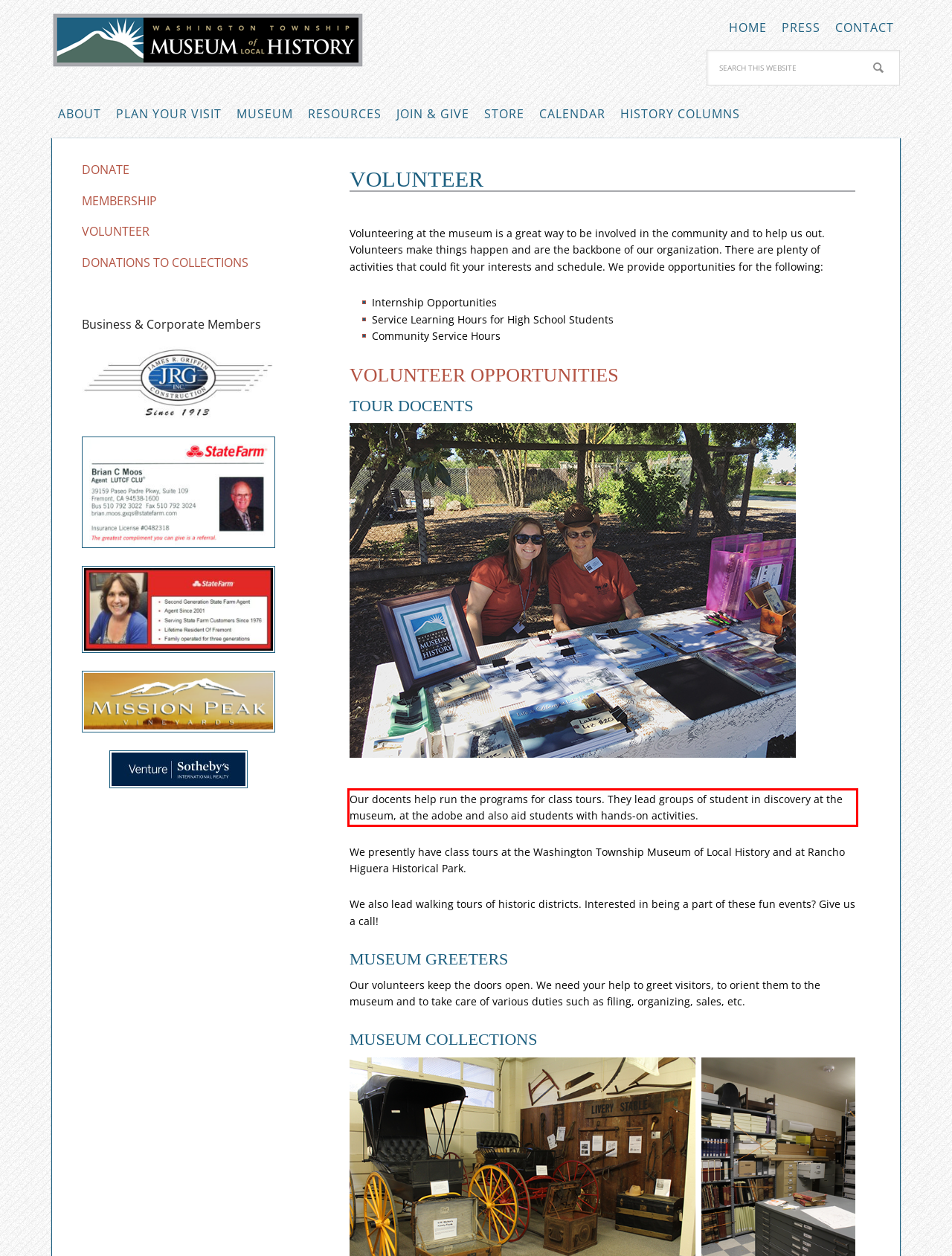By examining the provided screenshot of a webpage, recognize the text within the red bounding box and generate its text content.

Our docents help run the programs for class tours. They lead groups of student in discovery at the museum, at the adobe and also aid students with hands-on activities.